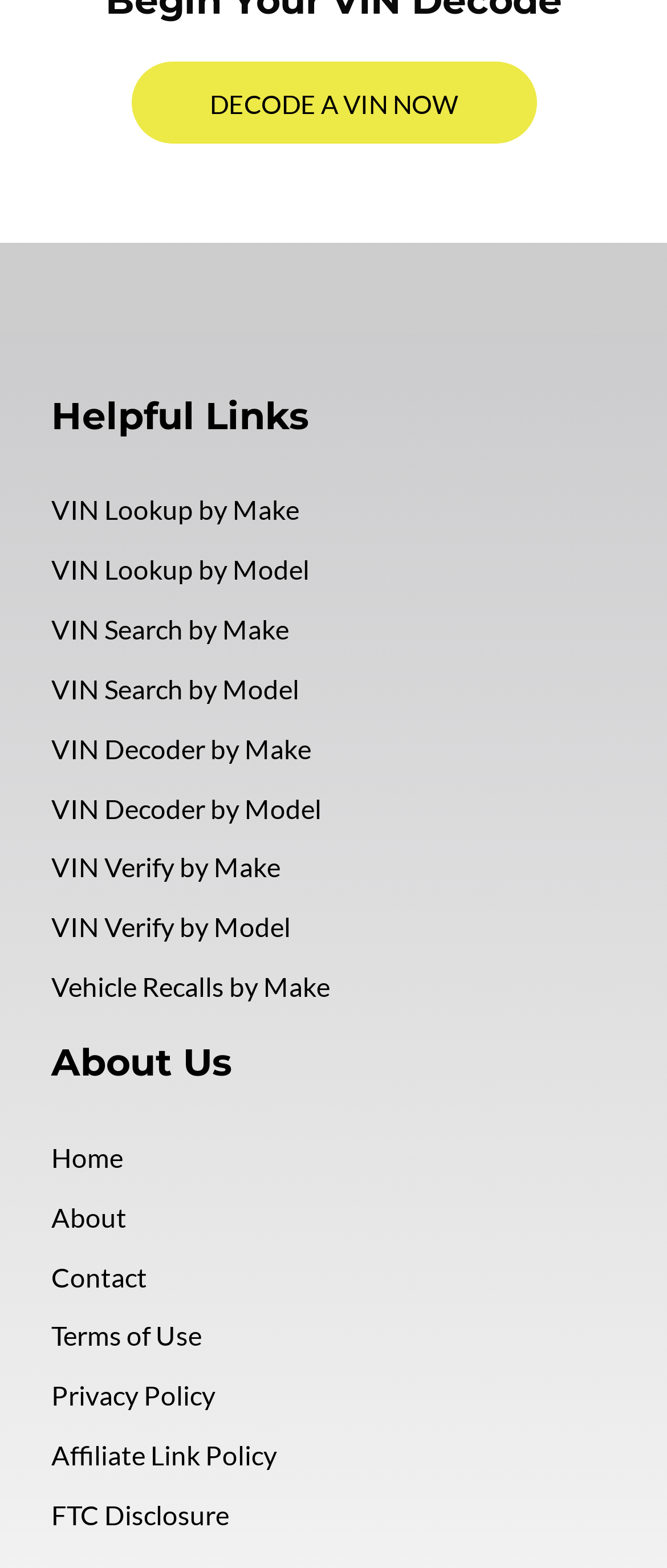Identify the bounding box for the described UI element: "Vehicle Recalls by Make".

[0.077, 0.62, 0.495, 0.639]